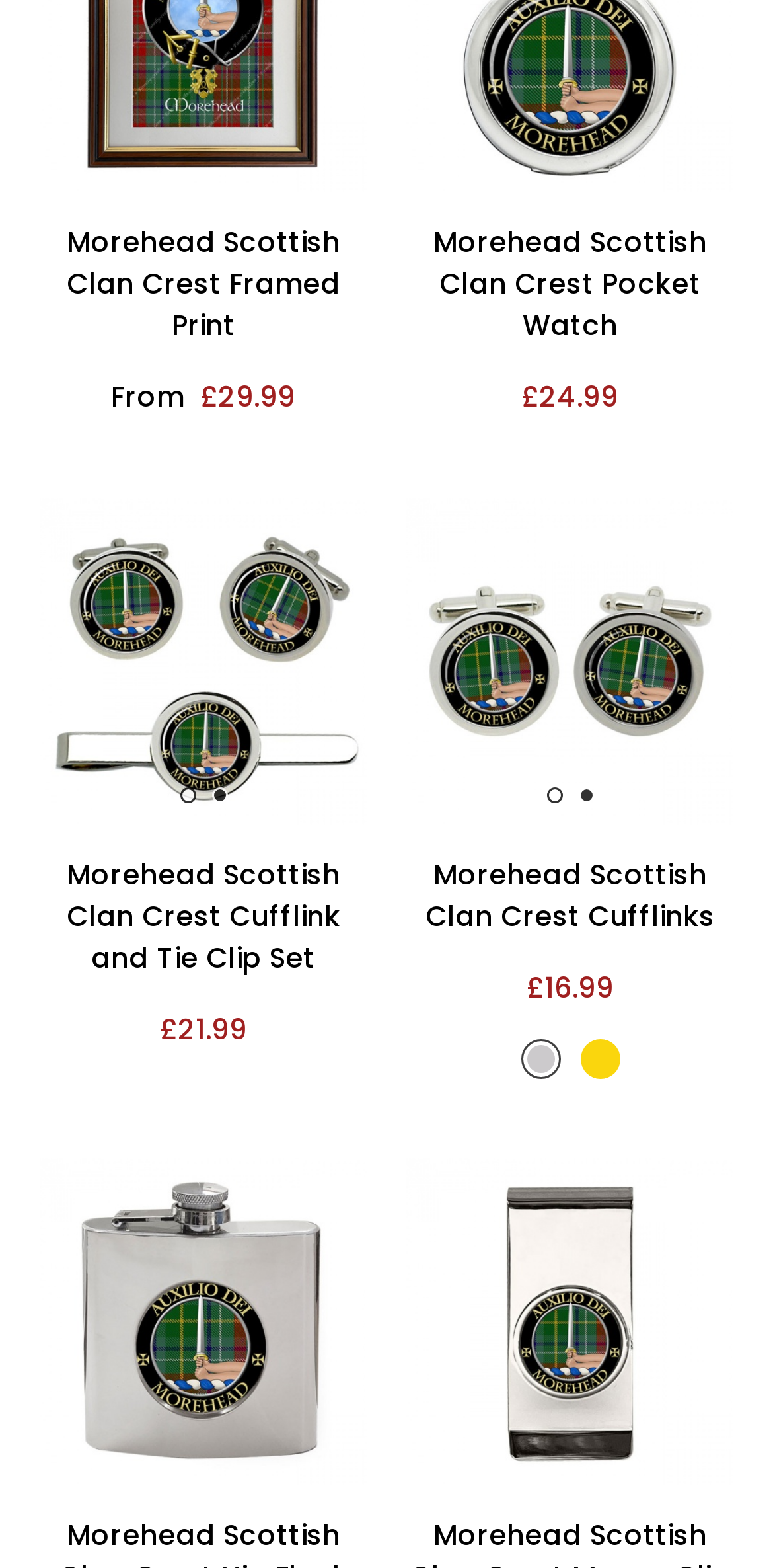Mark the bounding box of the element that matches the following description: "Morehead Scottish Clan Crest Cufflinks".

[0.55, 0.545, 0.924, 0.597]